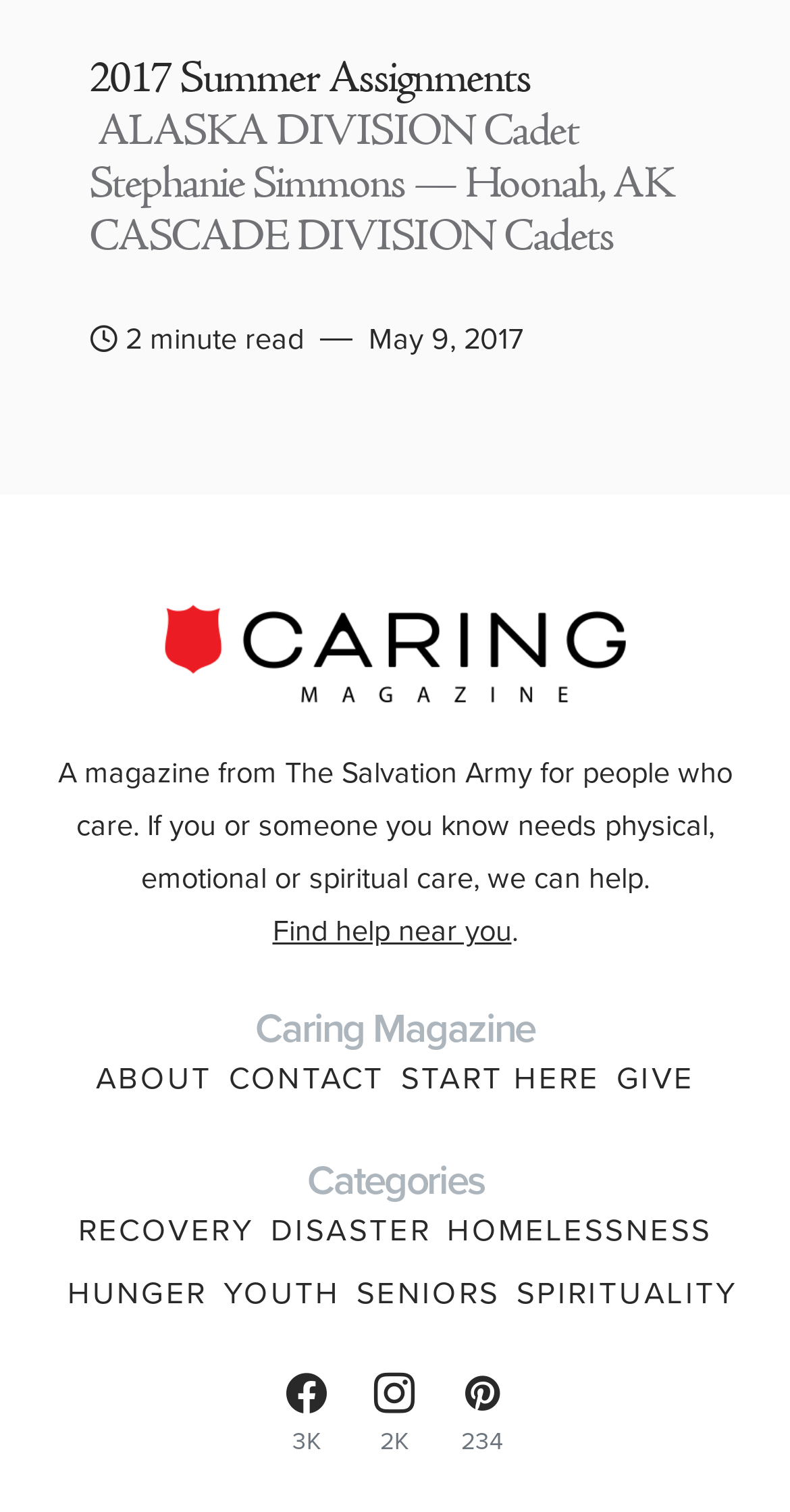Find and indicate the bounding box coordinates of the region you should select to follow the given instruction: "Read 2017 Summer Assignments".

[0.113, 0.037, 0.887, 0.175]